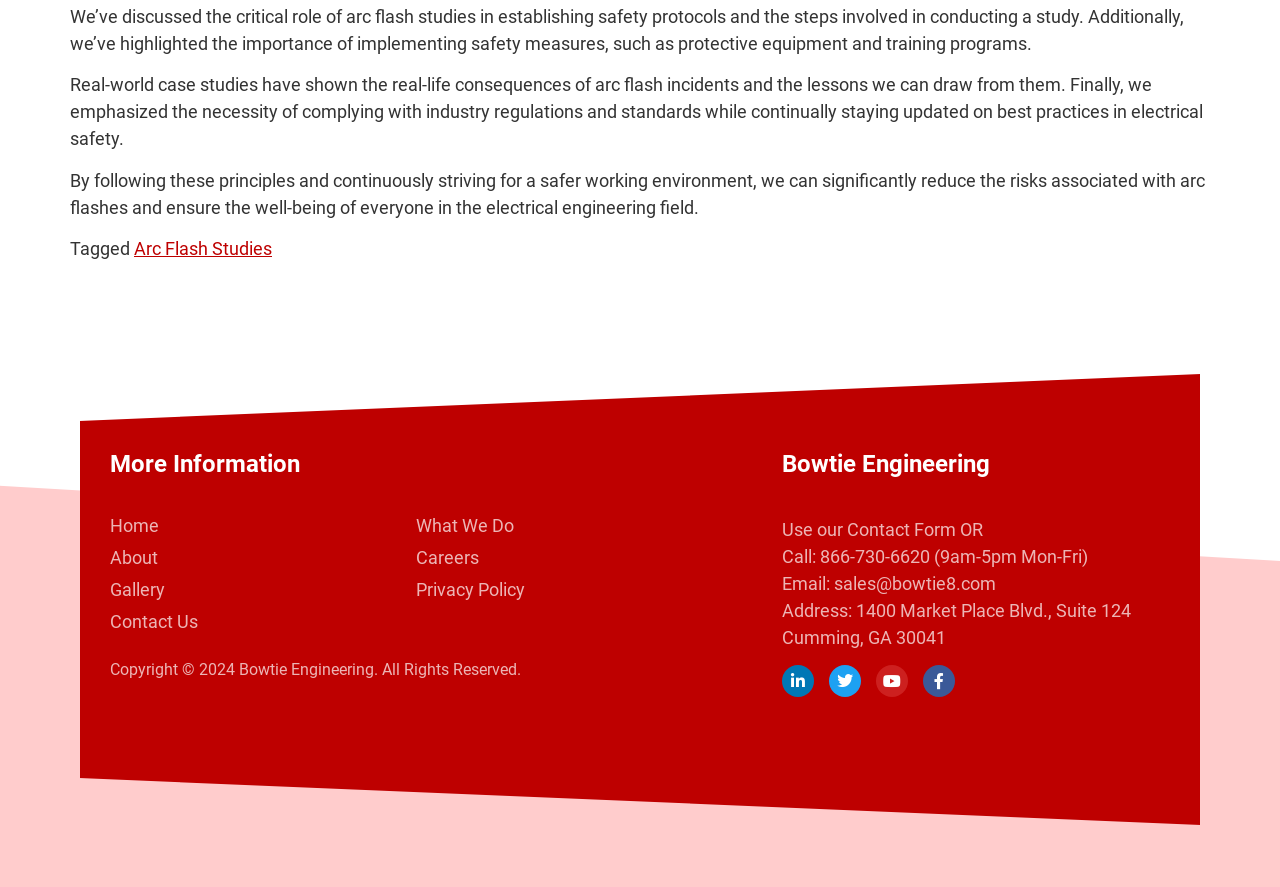With reference to the screenshot, provide a detailed response to the question below:
What is the address of the company?

The address of the company can be found in the contact information section located at the bottom right corner of the webpage, which is '1400 Market Place Blvd., Suite 124, Cumming, GA 30041'.